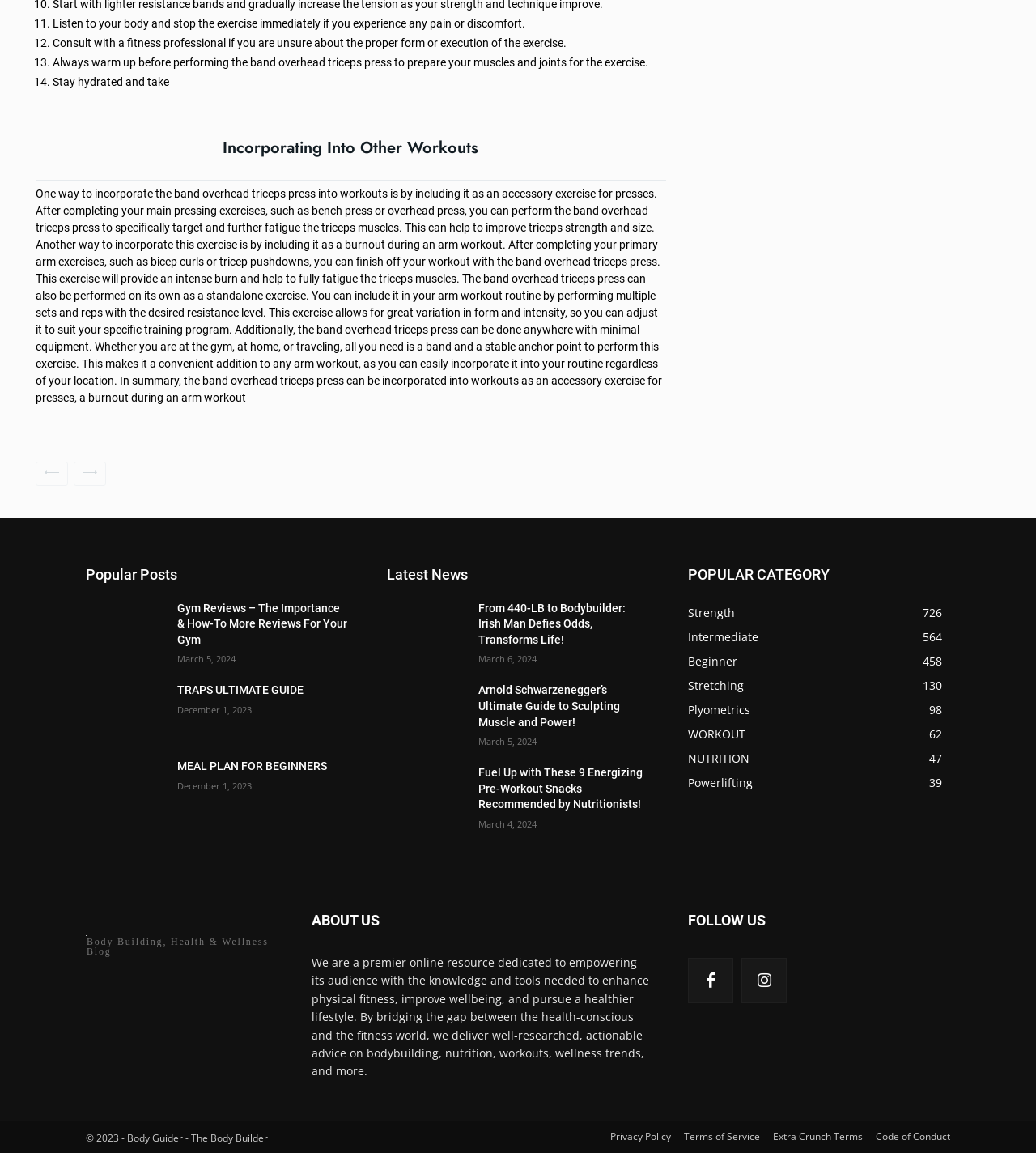What is the category with the most articles?
Please analyze the image and answer the question with as much detail as possible.

According to the 'POPULAR CATEGORY' section, the category with the most articles is 'Strength' with 726 articles.